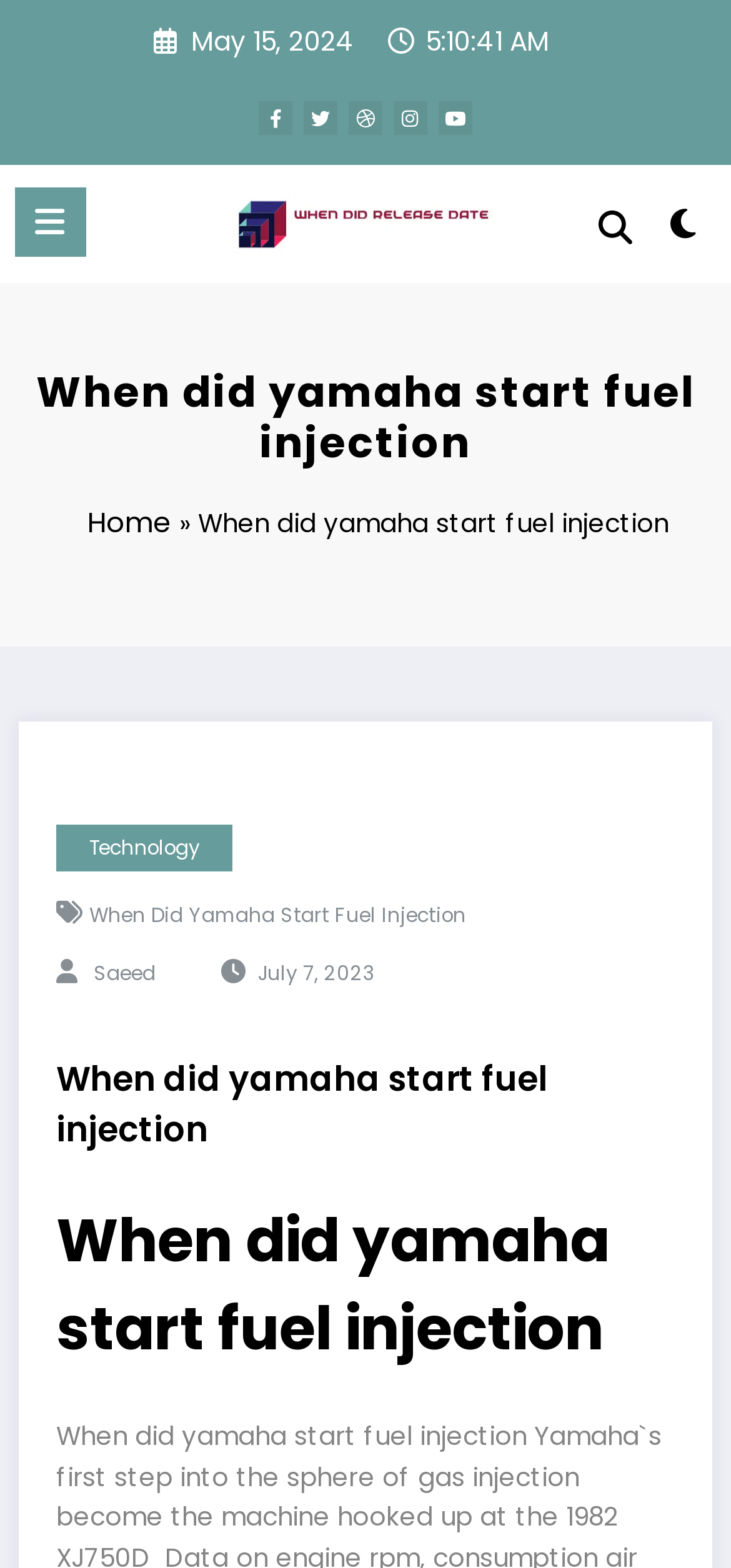Determine the bounding box coordinates of the region that needs to be clicked to achieve the task: "Click the logo".

[0.305, 0.131, 0.69, 0.151]